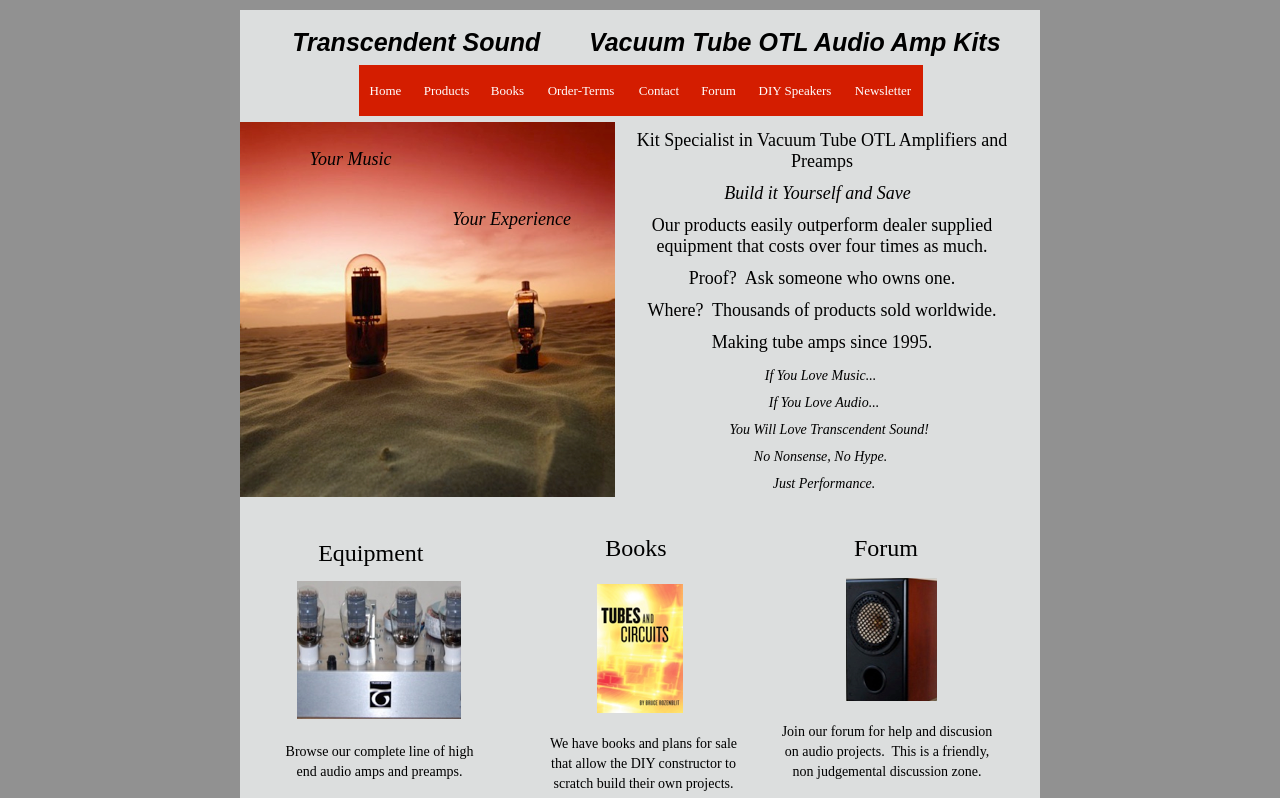Generate a thorough explanation of the webpage's elements.

This webpage is about Transcendent Sound, a company that specializes in vacuum tube OTL audio amplifiers and preamps. At the top of the page, there is a navigation menu with links to "Home", "Products", "Books", "Order-Terms", "Contact", "Forum", "DIY Speakers", and "Newsletter". 

Below the navigation menu, there is a large header that reads "Transcendent Sound Vacuum Tube OTL Audio Amp Kits". 

On the left side of the page, there is an image, and below it, there are three sections of text. The first section describes the company's products, stating that they offer a complete line of high-end audio amps and preamps. The second section mentions that they have books and plans for sale for DIY constructors. The third section invites visitors to join their forum for help and discussion on audio projects.

On the right side of the page, there are several sections of text and images. The first section has a header that reads "Kit Specialist in Vacuum Tube OTL Amplifiers and Preamps" and describes the benefits of building one's own equipment. The second section has a header that reads "Your Music" and "Your Experience" and appears to be highlighting the importance of high-quality audio equipment. 

There are three images in this section, which are likely related to music or audio equipment. The third section has several paragraphs of text that describe the company's products and philosophy, stating that their products outperform more expensive equipment and that they have been making tube amps since 1995. 

Finally, there is a section with a header that reads "If You Love Music..." and "If You Love Audio..." and ends with the statement "You Will Love Transcendent Sound!". This section appears to be a call to action, encouraging visitors to explore the company's products.